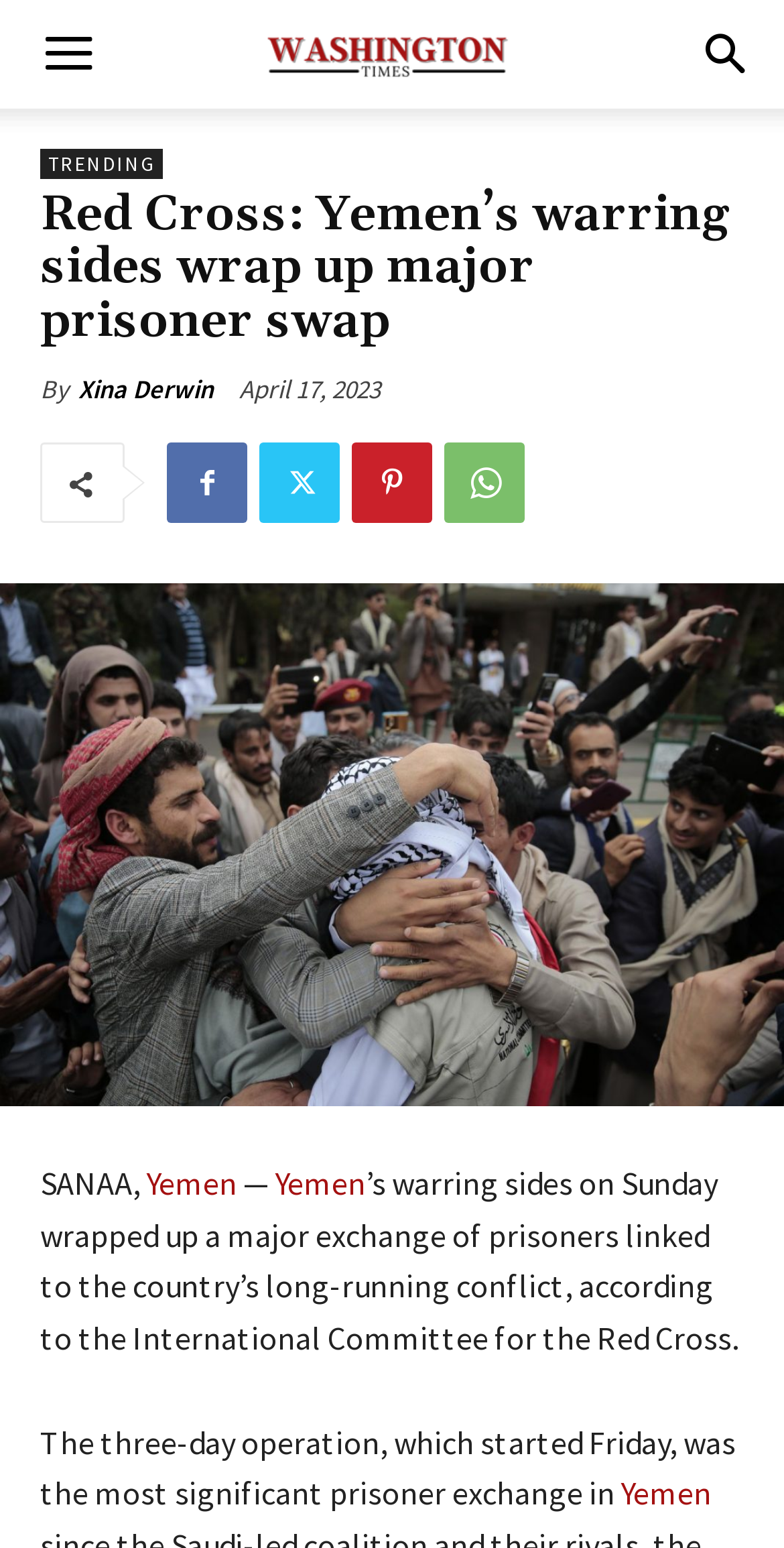Extract the main heading from the webpage content.

Red Cross: Yemen’s warring sides wrap up major prisoner swap